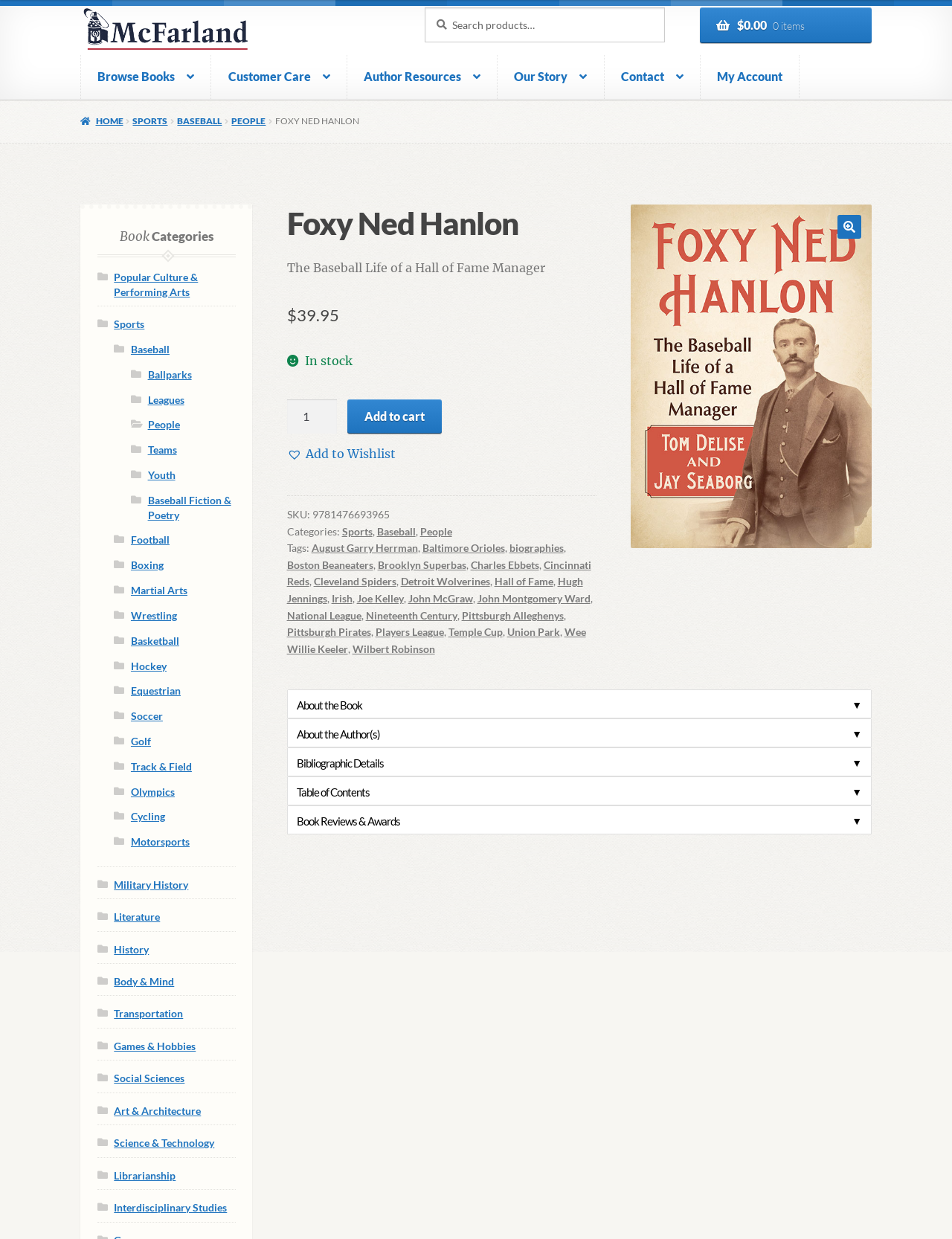What is the ISBN of Foxy Ned Hanlon book?
Answer the question with a detailed and thorough explanation.

The ISBN of the book can be found in the main section of the webpage, where the book details are listed. The ISBN is displayed as '9781476693965' next to the 'SKU:' label.